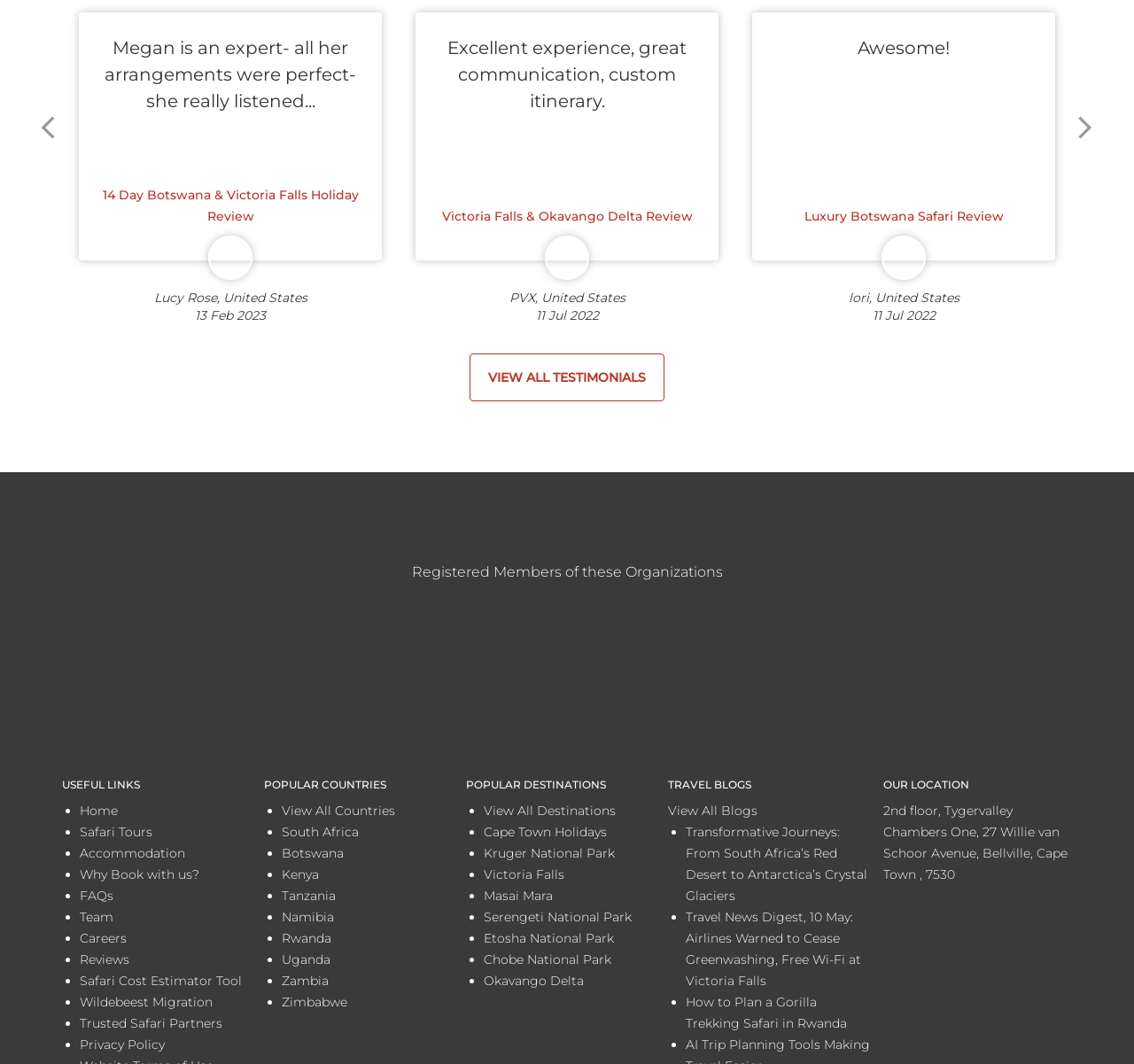Locate the bounding box coordinates for the element described below: "South Africa". The coordinates must be four float values between 0 and 1, formatted as [left, top, right, bottom].

[0.248, 0.771, 0.411, 0.791]